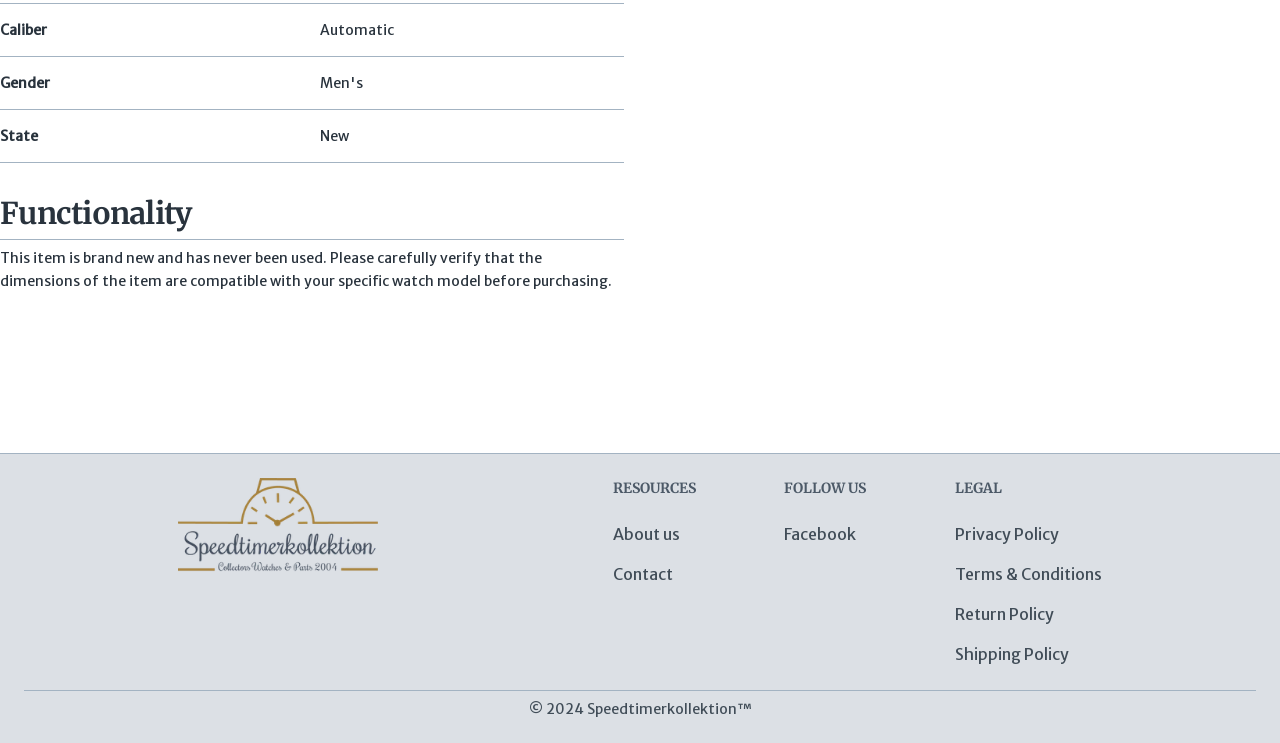Please give a succinct answer using a single word or phrase:
What is the theme of the logo?

Speedtimerkollektion